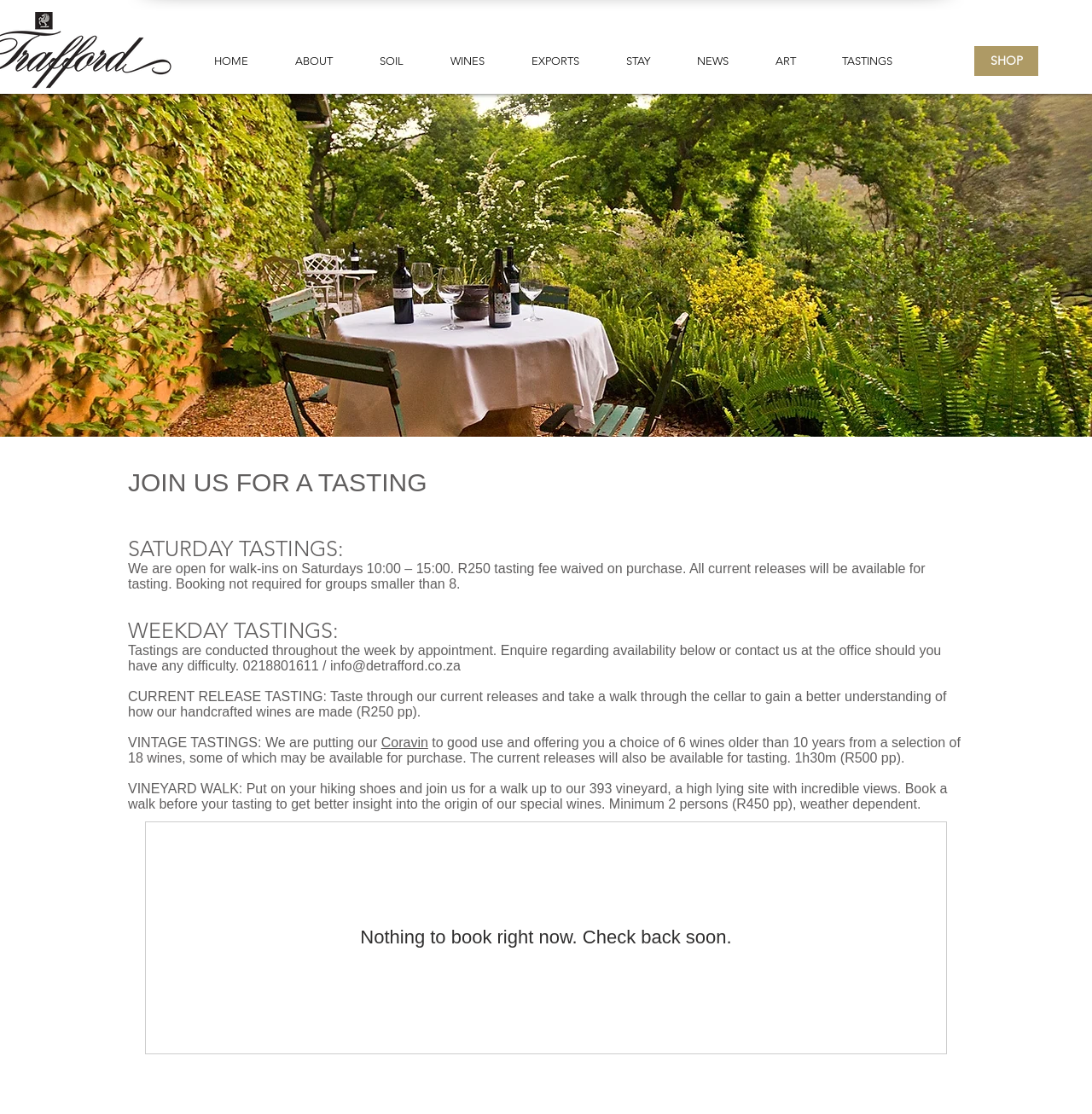Please predict the bounding box coordinates of the element's region where a click is necessary to complete the following instruction: "Click on the Coravin link". The coordinates should be represented by four float numbers between 0 and 1, i.e., [left, top, right, bottom].

[0.349, 0.66, 0.392, 0.673]